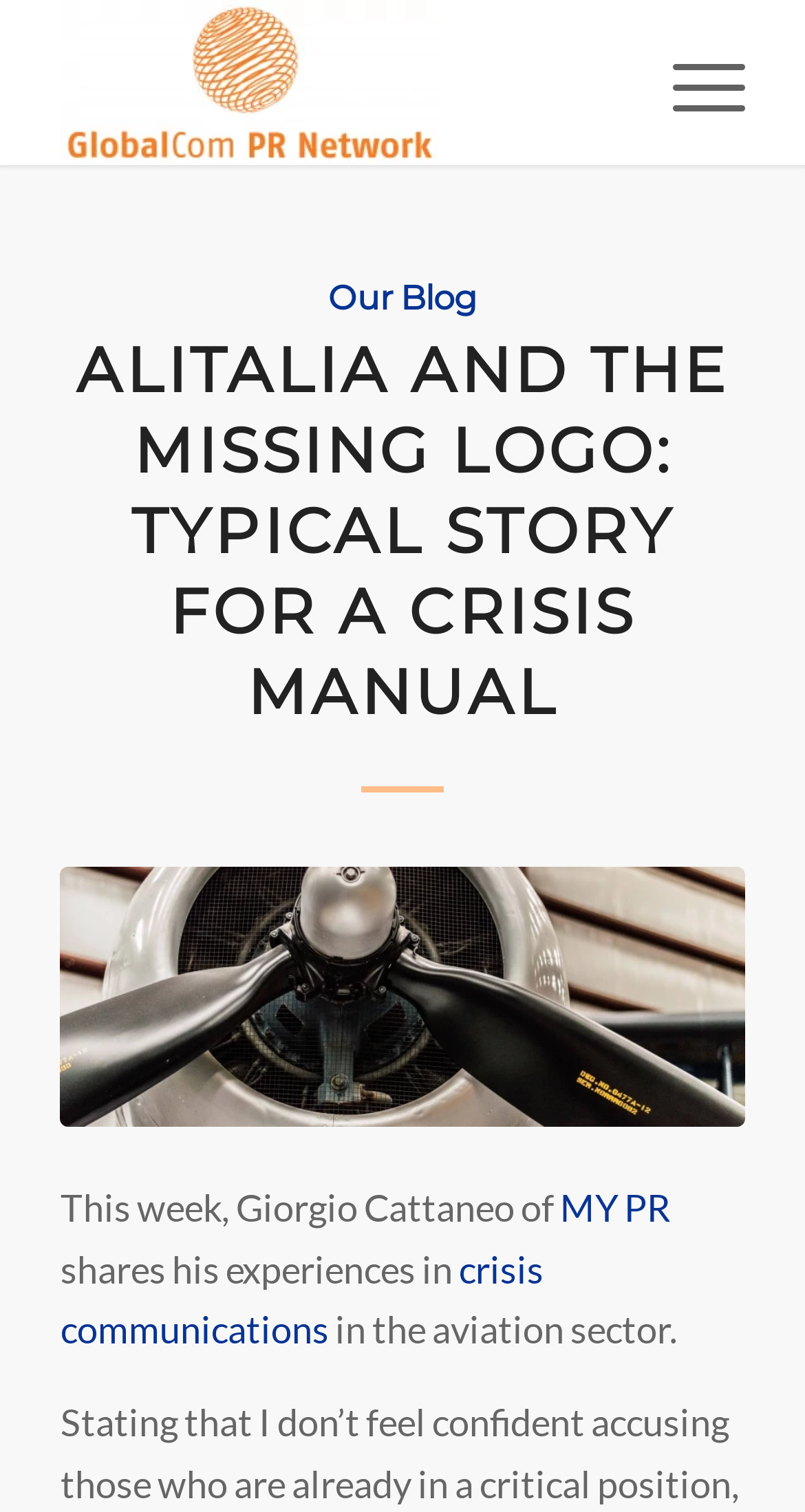Please determine the heading text of this webpage.

ALITALIA AND THE MISSING LOGO: TYPICAL STORY FOR A CRISIS MANUAL